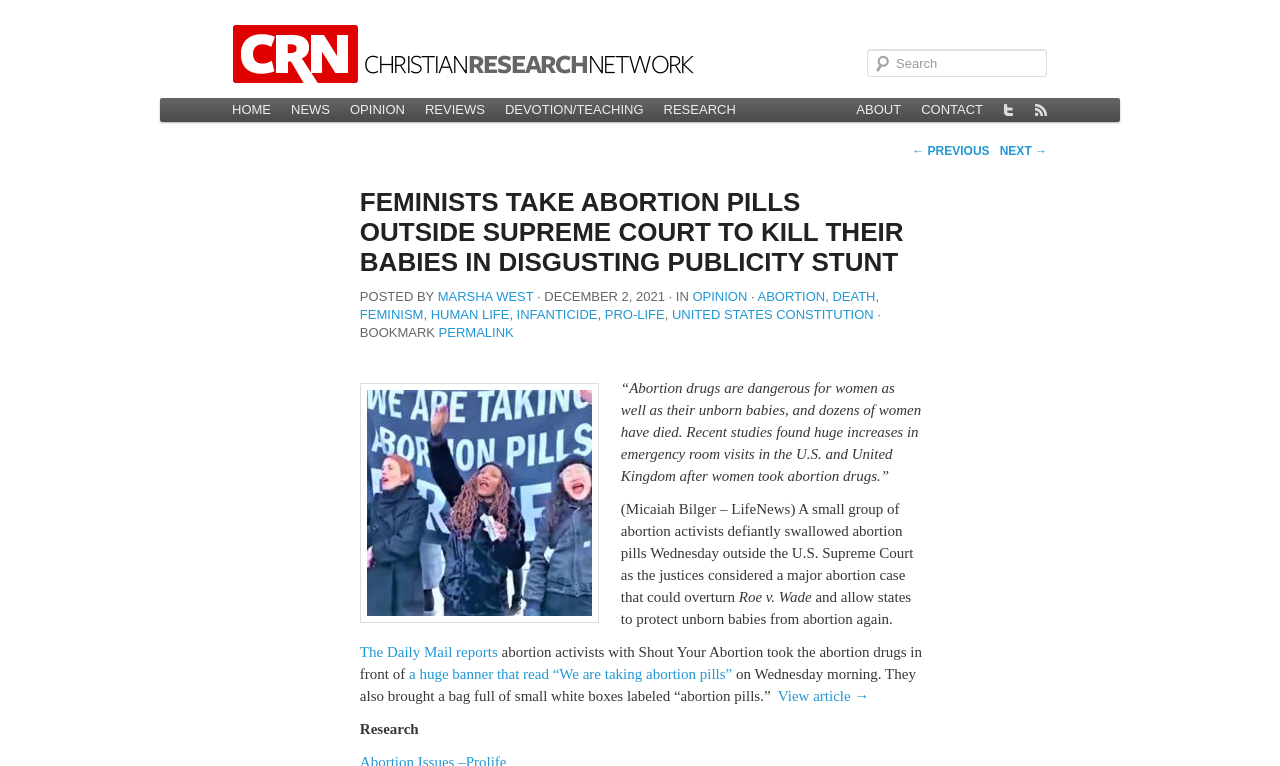Kindly determine the bounding box coordinates for the area that needs to be clicked to execute this instruction: "Search for something".

[0.677, 0.064, 0.818, 0.101]